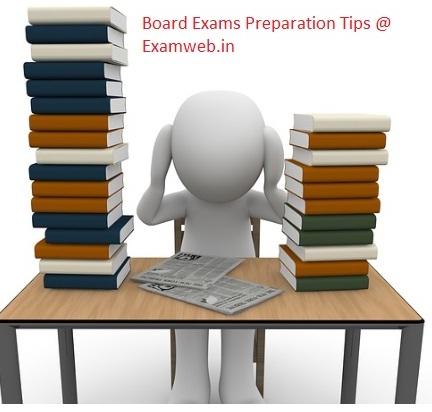What is on the table in front of the character?
Using the information from the image, provide a comprehensive answer to the question.

The character is sitting at a table with a newspaper spread out in front of it, which is likely related to the board exams preparation tips mentioned in the text above the character.